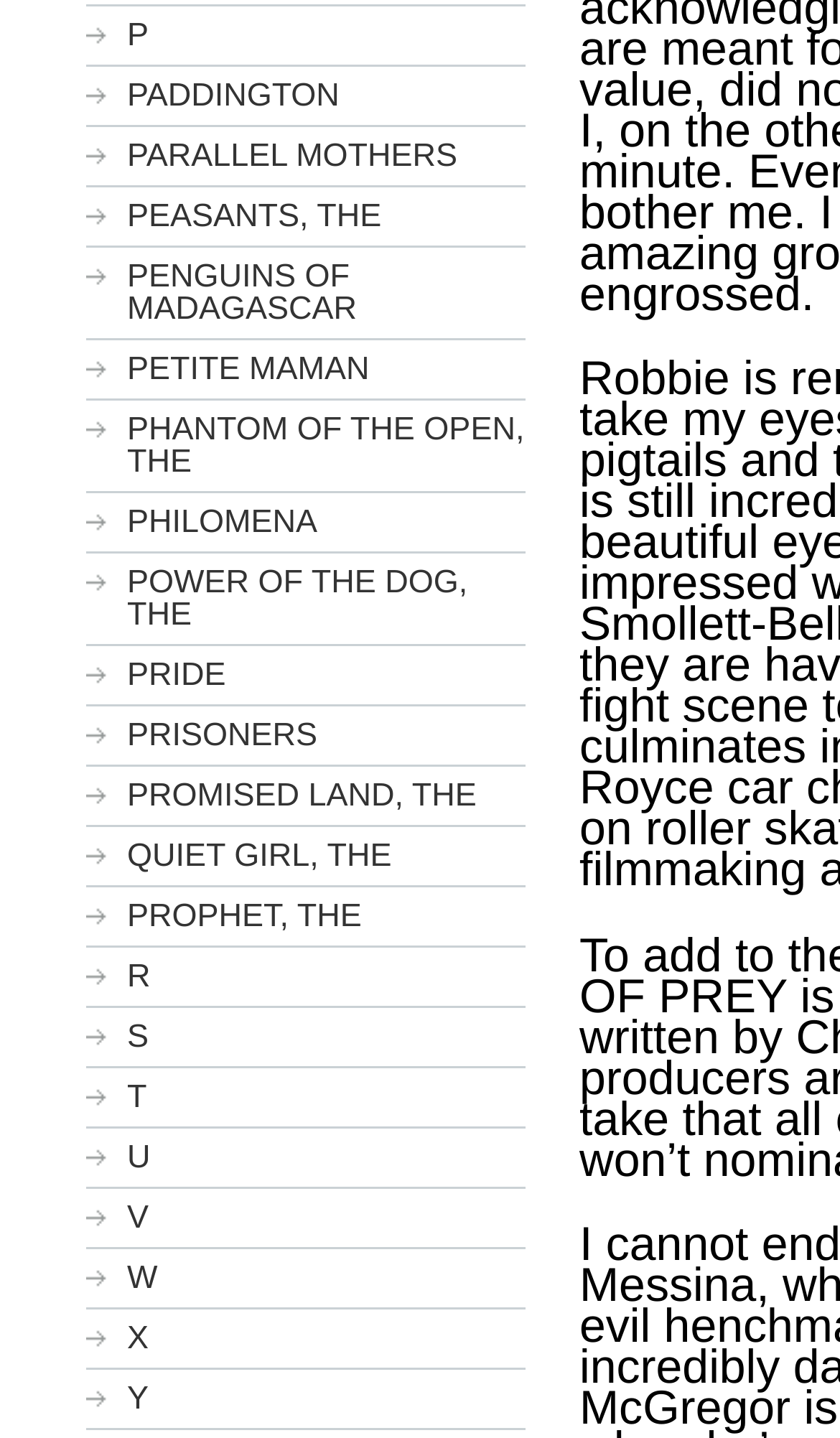Please specify the bounding box coordinates of the clickable region to carry out the following instruction: "view PETITE MAMAN". The coordinates should be four float numbers between 0 and 1, in the format [left, top, right, bottom].

[0.103, 0.235, 0.626, 0.279]